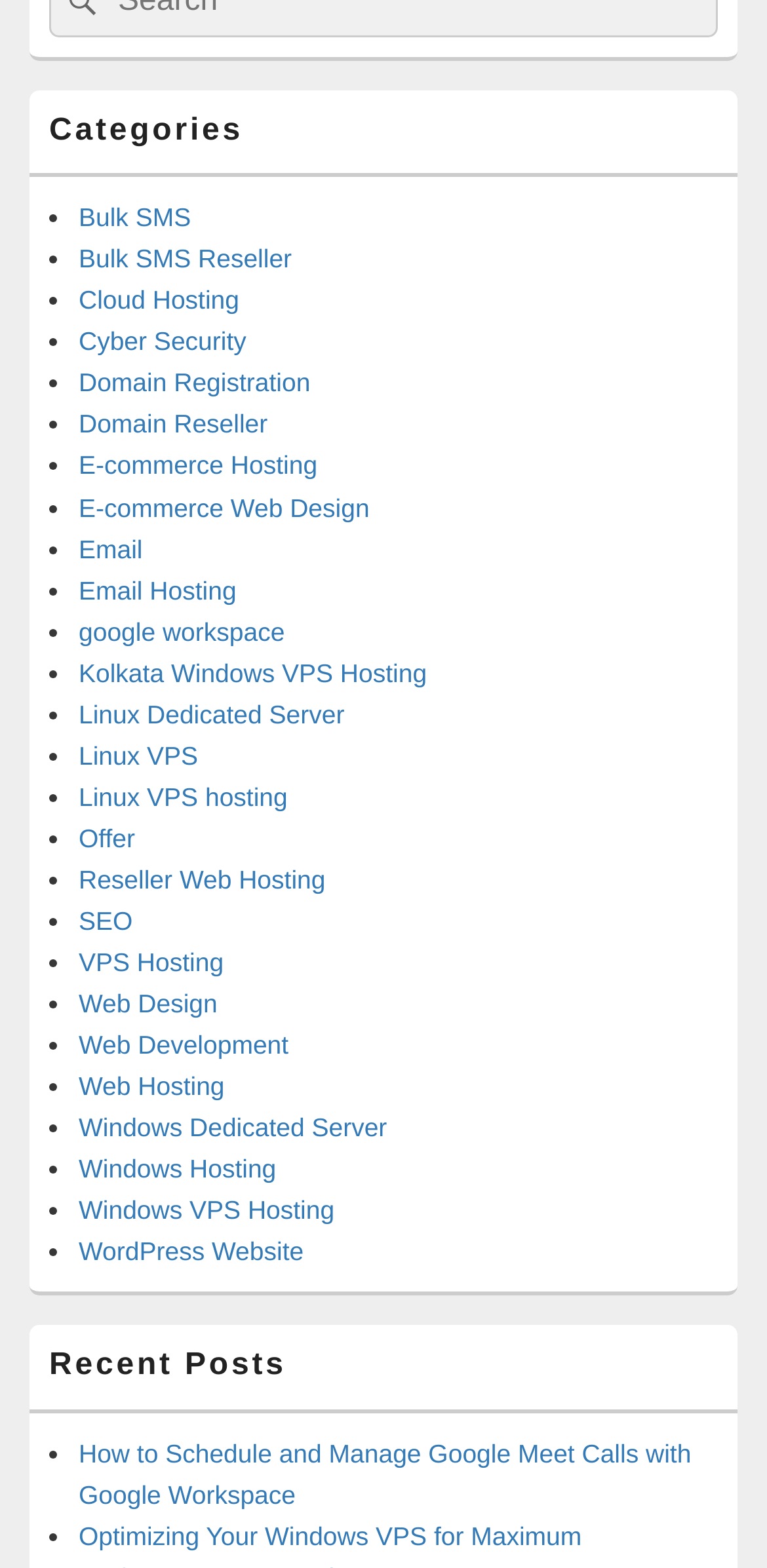What is the topic of the first recent post?
Using the image, provide a detailed and thorough answer to the question.

The first recent post is about scheduling and managing Google Meet calls with Google Workspace, as indicated by the link 'How to Schedule and Manage Google Meet Calls with Google Workspace'.